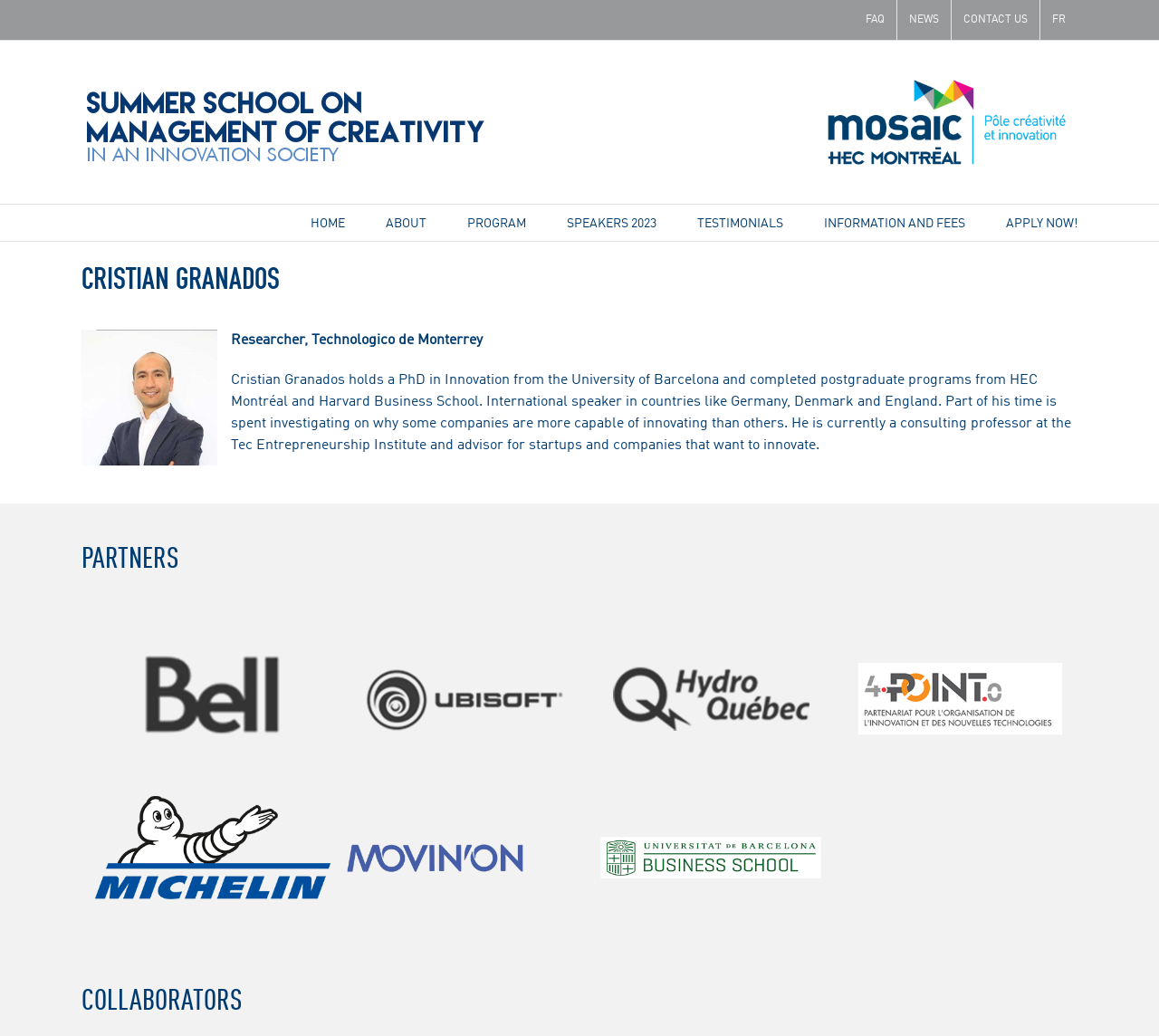Determine the bounding box coordinates of the clickable element necessary to fulfill the instruction: "Click on CONTACT US". Provide the coordinates as four float numbers within the 0 to 1 range, i.e., [left, top, right, bottom].

[0.821, 0.0, 0.897, 0.038]